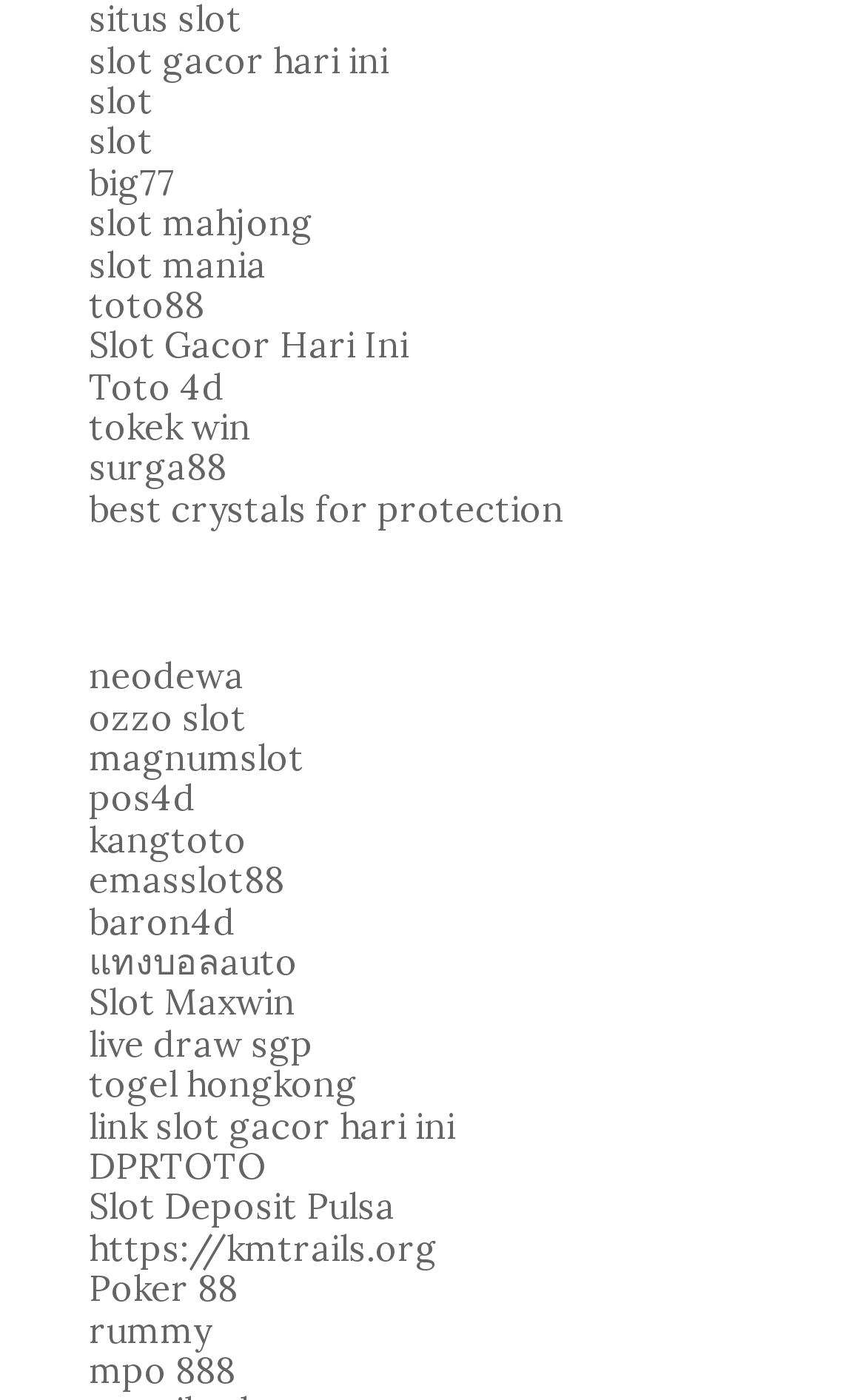Use a single word or phrase to answer the question: How many links are on this webpage?

30